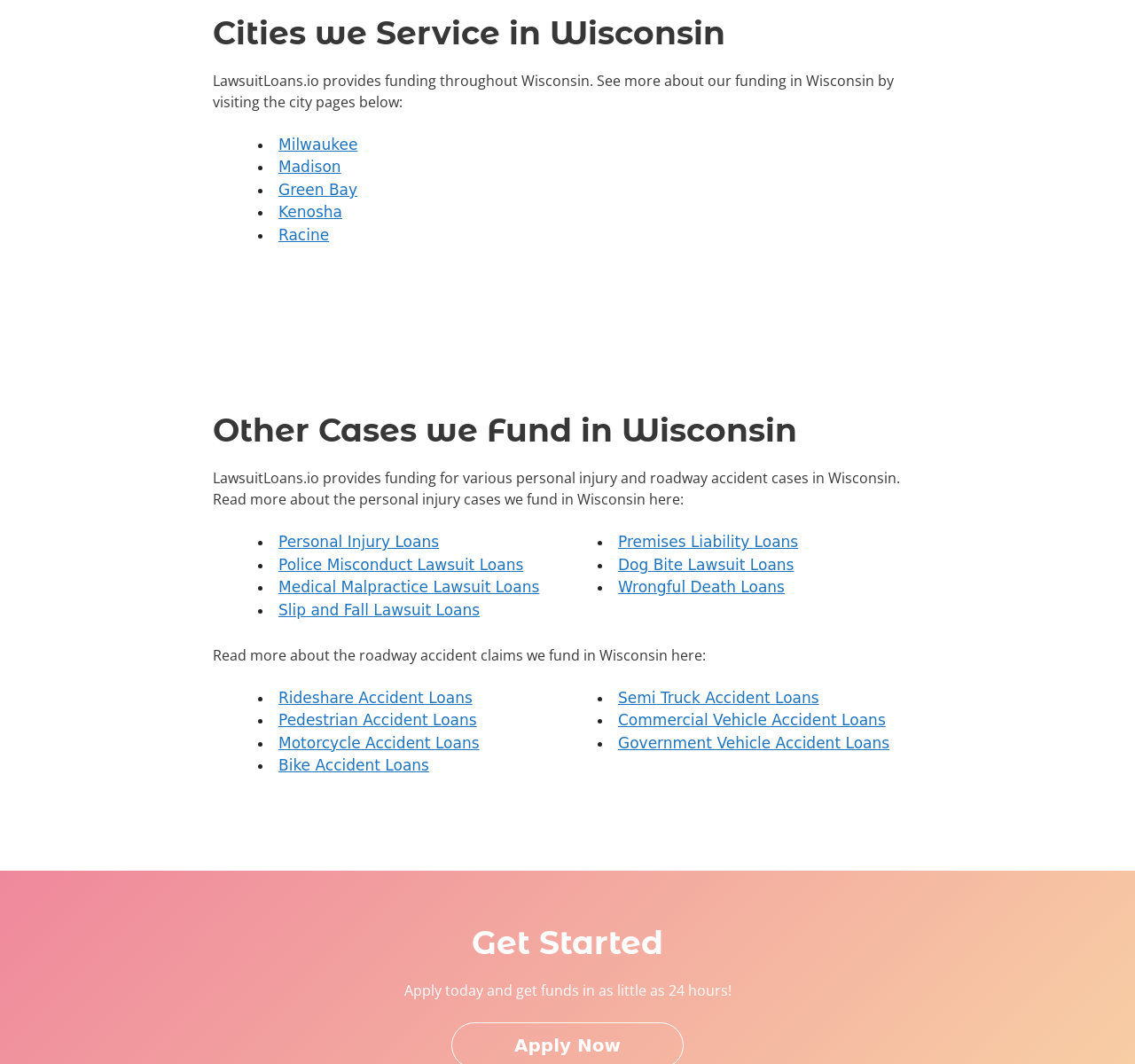Kindly determine the bounding box coordinates for the area that needs to be clicked to execute this instruction: "Click on Milwaukee".

[0.245, 0.127, 0.315, 0.144]